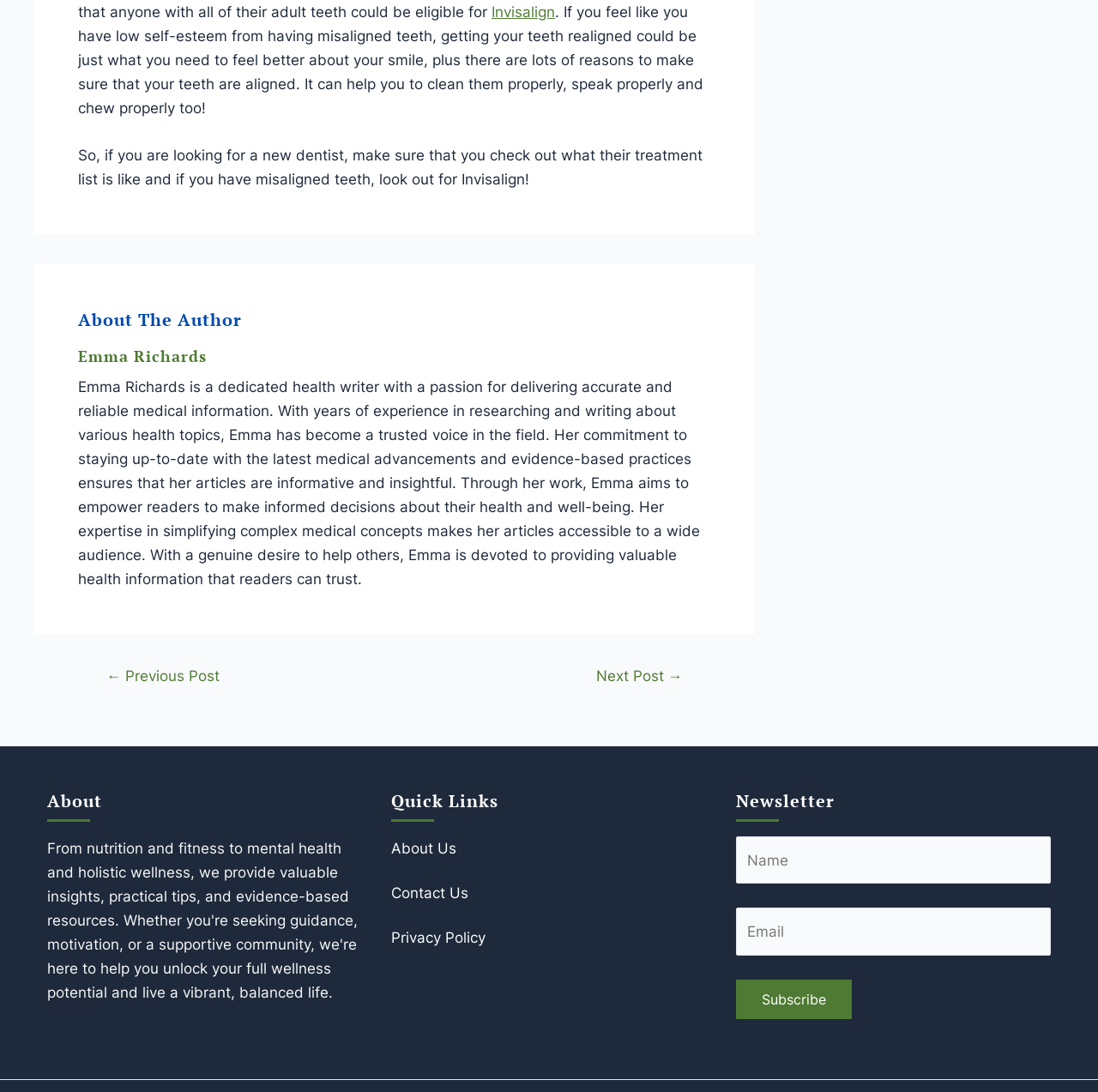Use the information in the screenshot to answer the question comprehensively: Who is the author of the article?

The author of the article can be identified by looking at the heading 'About The Author' and the link 'Emma Richards' below it, which indicates that Emma Richards is the author of the article.